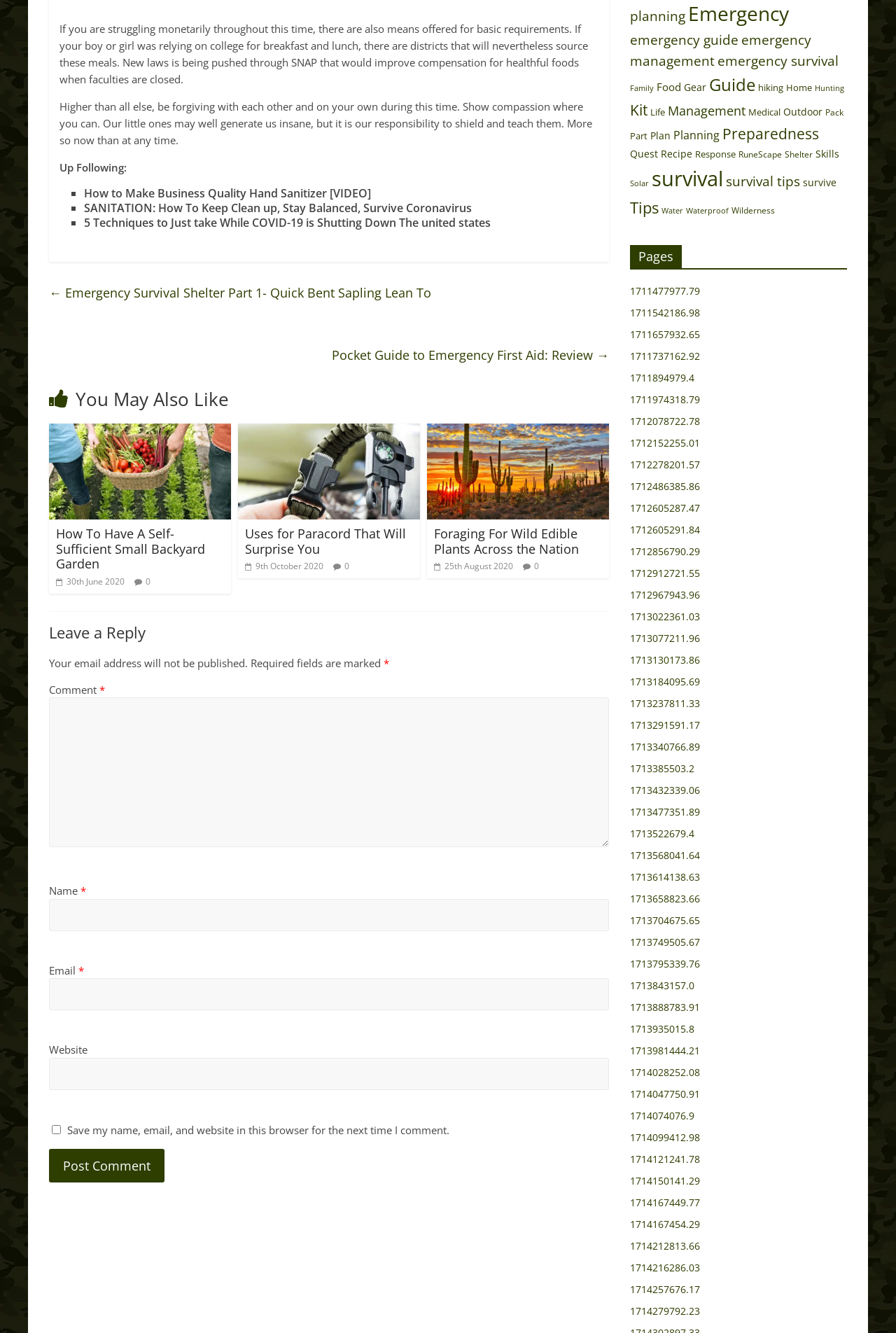Pinpoint the bounding box coordinates of the element that must be clicked to accomplish the following instruction: "Click on the 'Emergency Survival Shelter Part 1- Quick Bent Sapling Lean To' link". The coordinates should be in the format of four float numbers between 0 and 1, i.e., [left, top, right, bottom].

[0.055, 0.211, 0.481, 0.228]